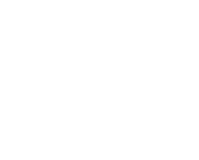Please respond in a single word or phrase: 
What is the purpose of the Task Hunt?

Earn points